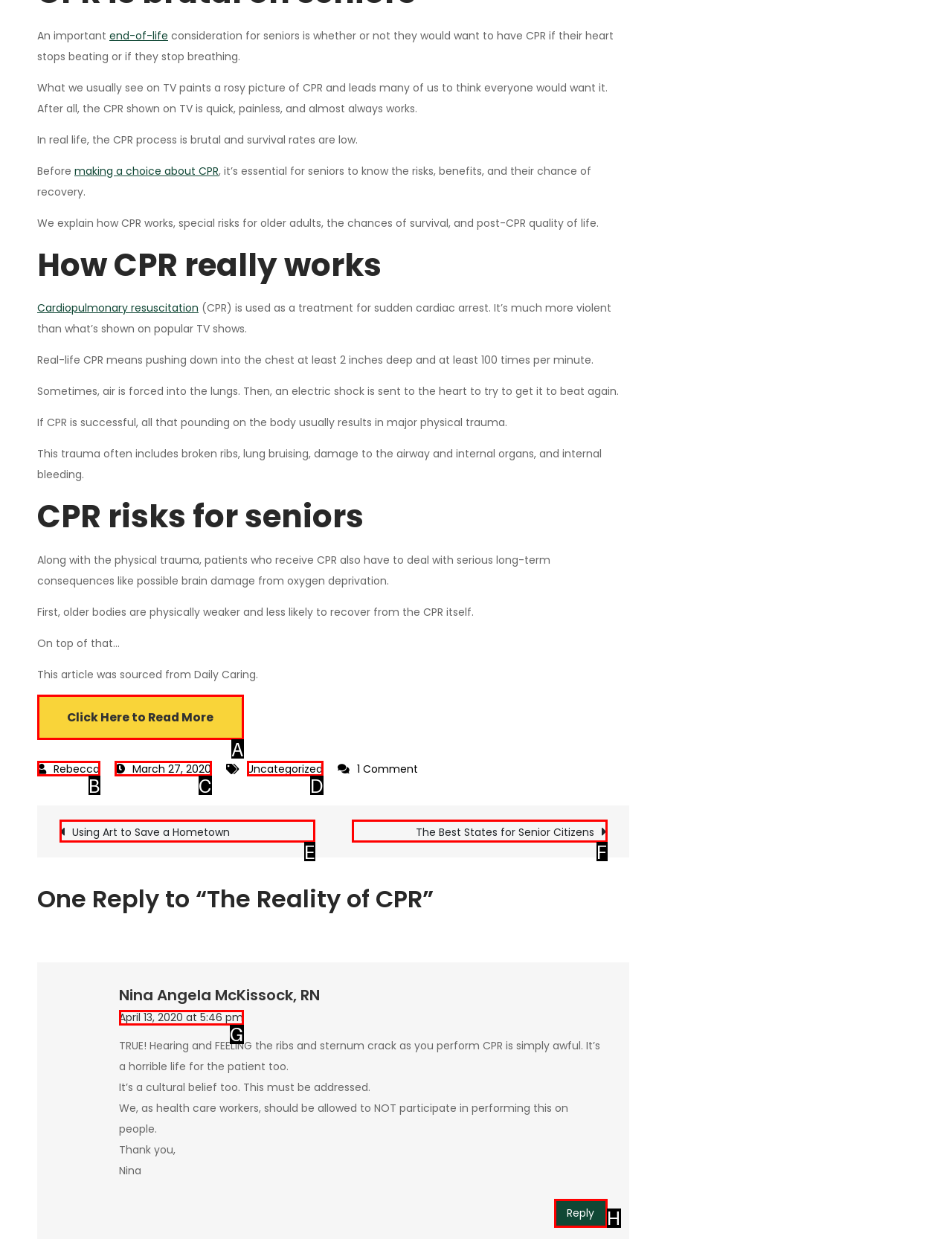Given the description: March 27, 2020, determine the corresponding lettered UI element.
Answer with the letter of the selected option.

C